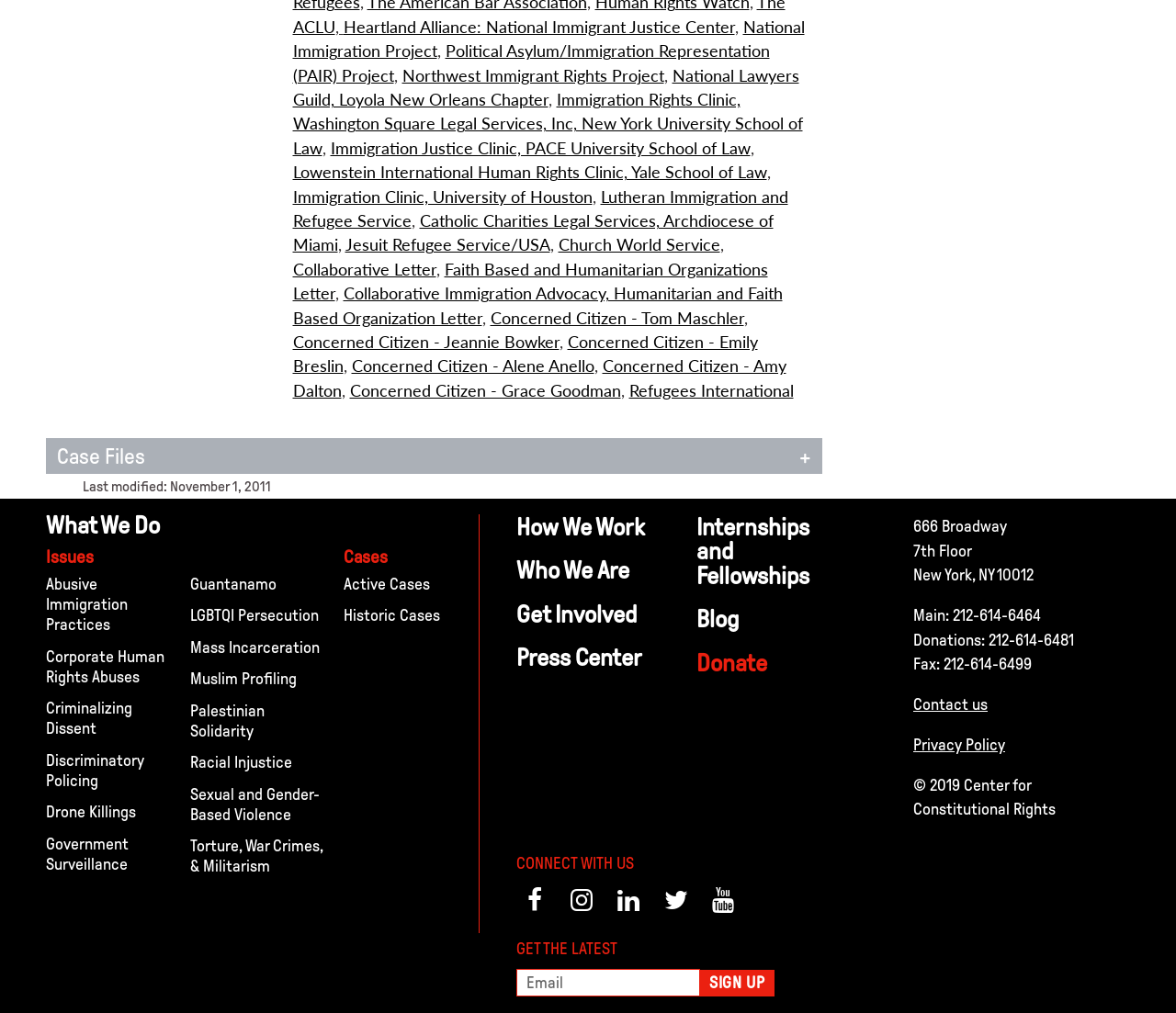How many links are there under the 'Case Files +' heading?
Please look at the screenshot and answer in one word or a short phrase.

24